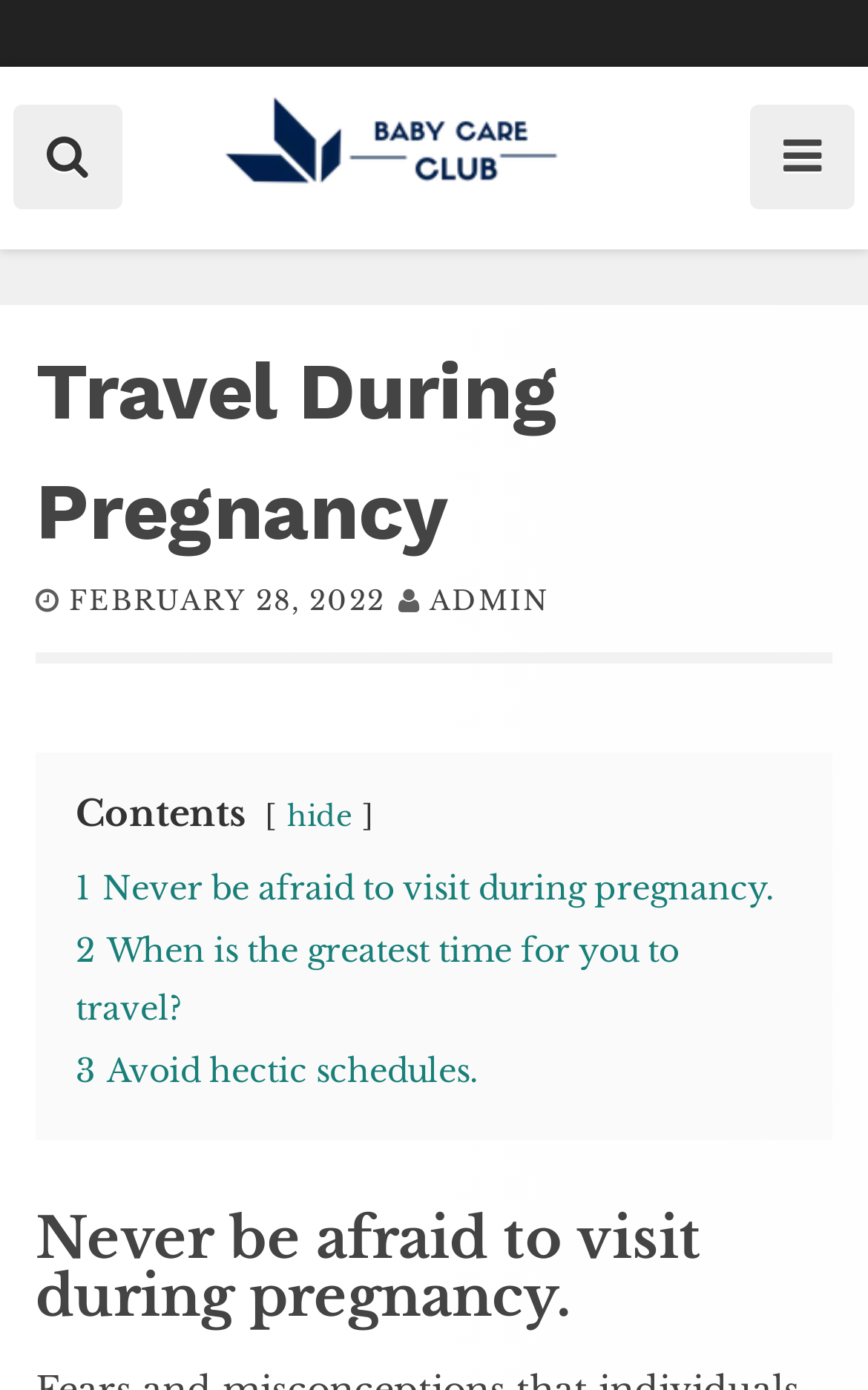Give a detailed account of the webpage.

The webpage is about "Travel During Pregnancy - Baby Care". At the top left, there is a button with an icon '\uf002'. Next to it, there is a link "Baby Care" accompanied by an image with the same name. On the top right, there is another button with an icon '\uf0c9'.

Below the top section, there is a header area that spans almost the entire width of the page. Within this area, the main heading "Travel During Pregnancy" is prominently displayed. Below the main heading, there are two links: "FEBRUARY 28, 2022" and "ADMIN", which are likely related to the article's publication date and author, respectively.

Further down, there is a section with a label "Contents" on the left. To the right of the label, there is a link "hide". Below this section, there are three links that appear to be article summaries or titles: "1 Never be afraid to visit during pregnancy.", "2 When is the greatest time for you to travel?", and "3 Avoid hectic schedules.". These links are stacked vertically, with the first one starting from the left edge of the page.

Finally, at the bottom of the page, there is another heading "Never be afraid to visit during pregnancy.", which is likely a subheading or a continuation of the article.